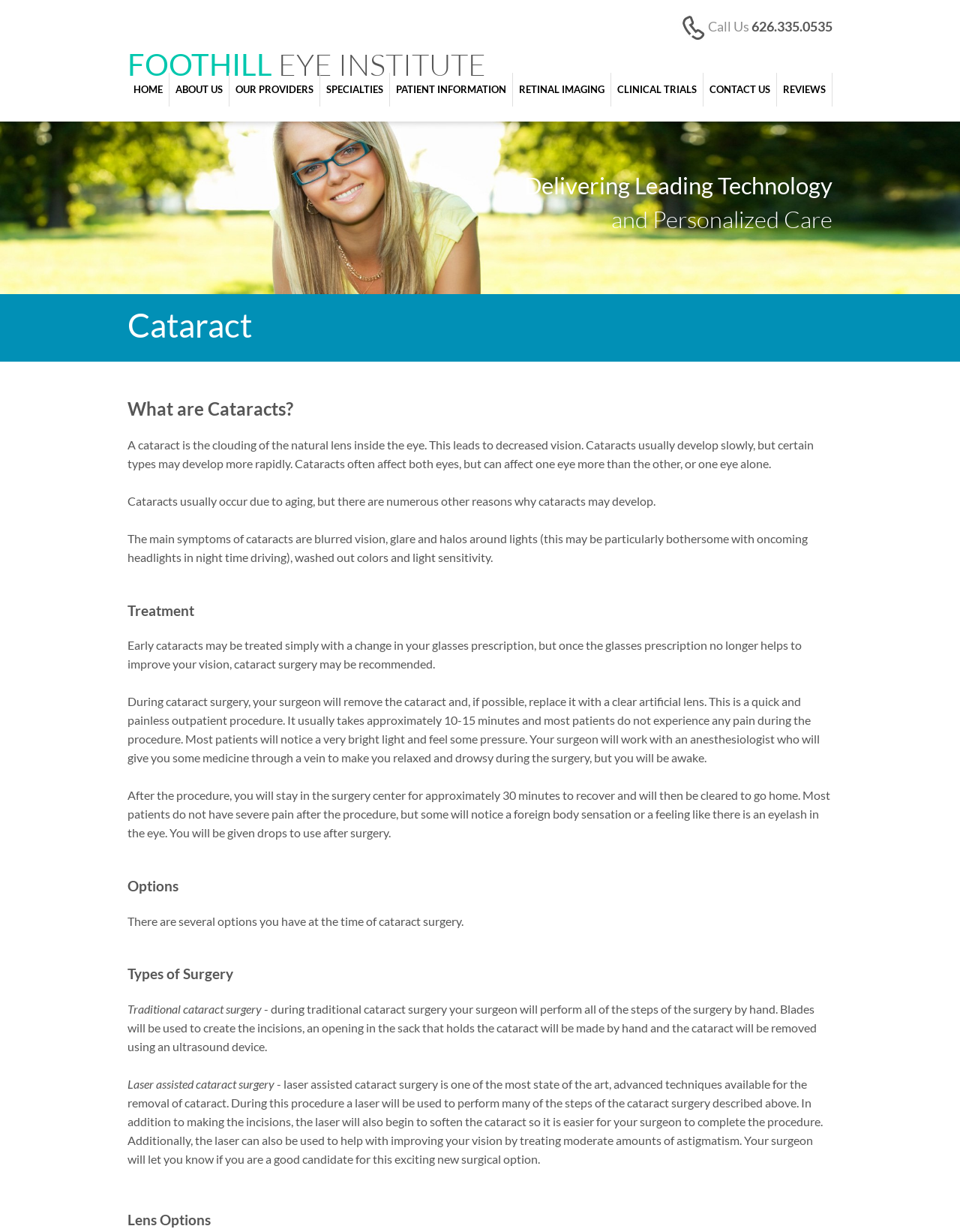Answer the question with a brief word or phrase:
What is the purpose of the clear artificial lens in cataract surgery?

Replace the cataract